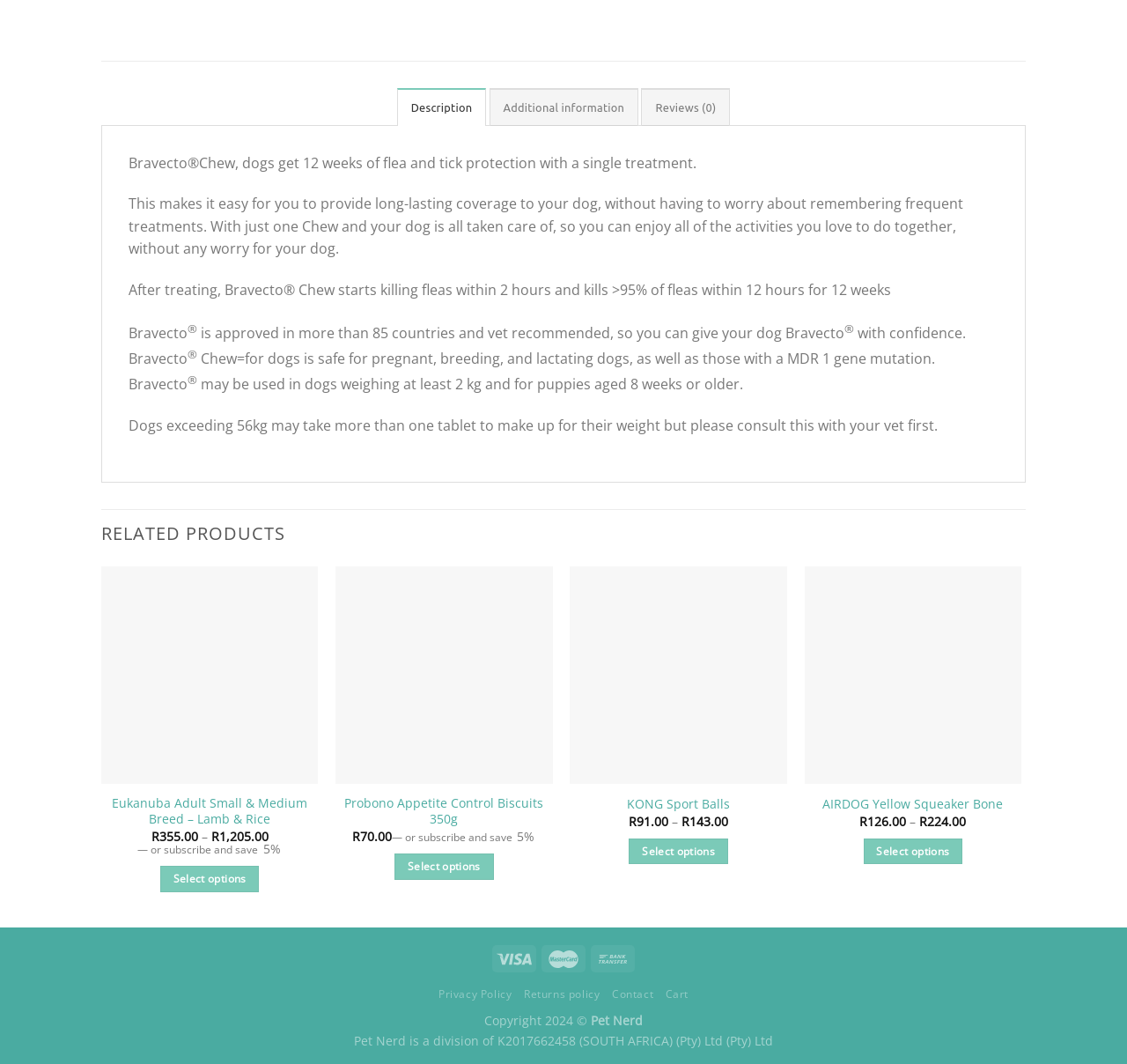Please identify the coordinates of the bounding box for the clickable region that will accomplish this instruction: "Click the 'Cart' link".

[0.59, 0.927, 0.611, 0.941]